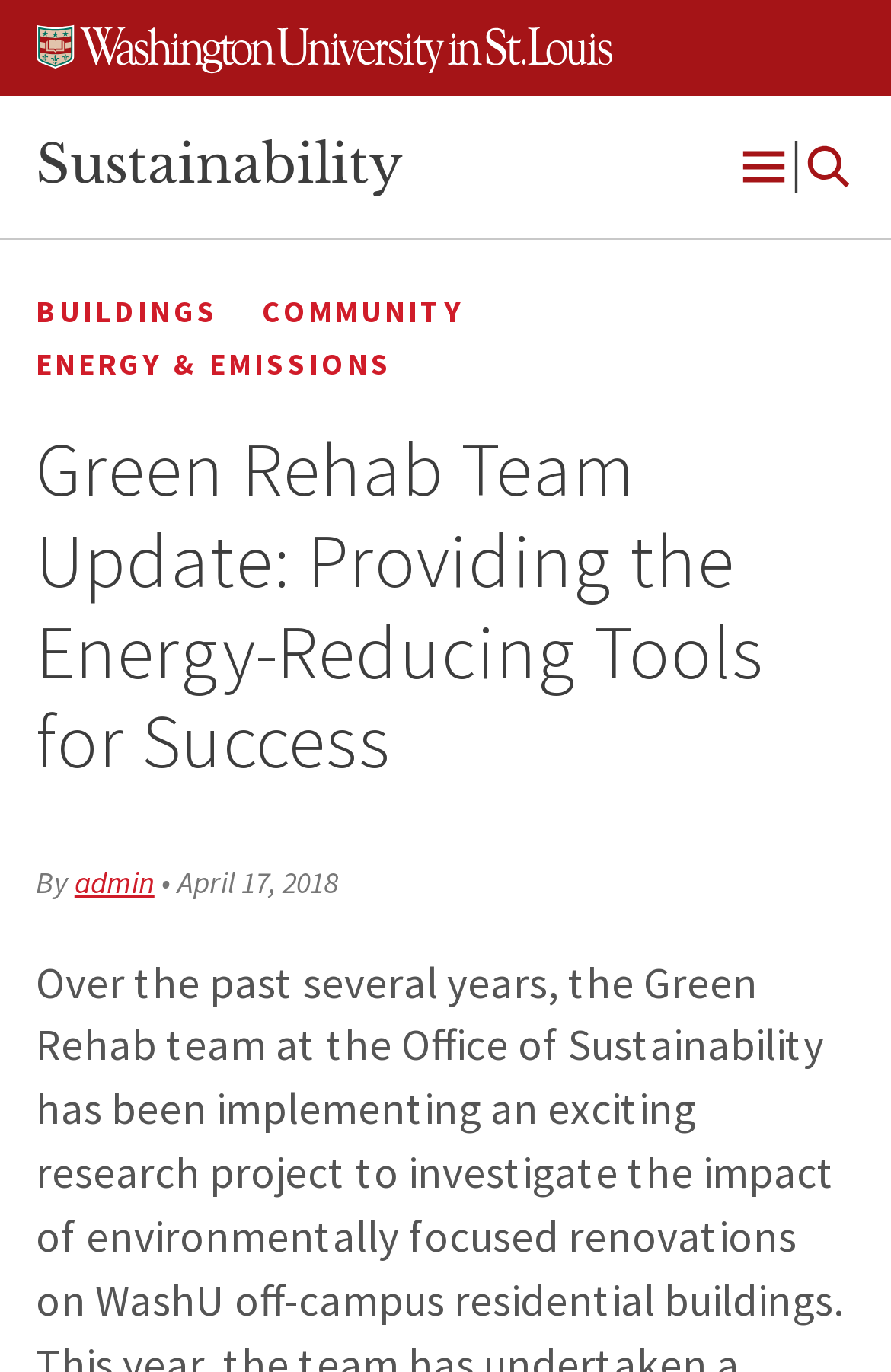Given the description "Energy & Emissions", determine the bounding box of the corresponding UI element.

[0.04, 0.254, 0.44, 0.277]